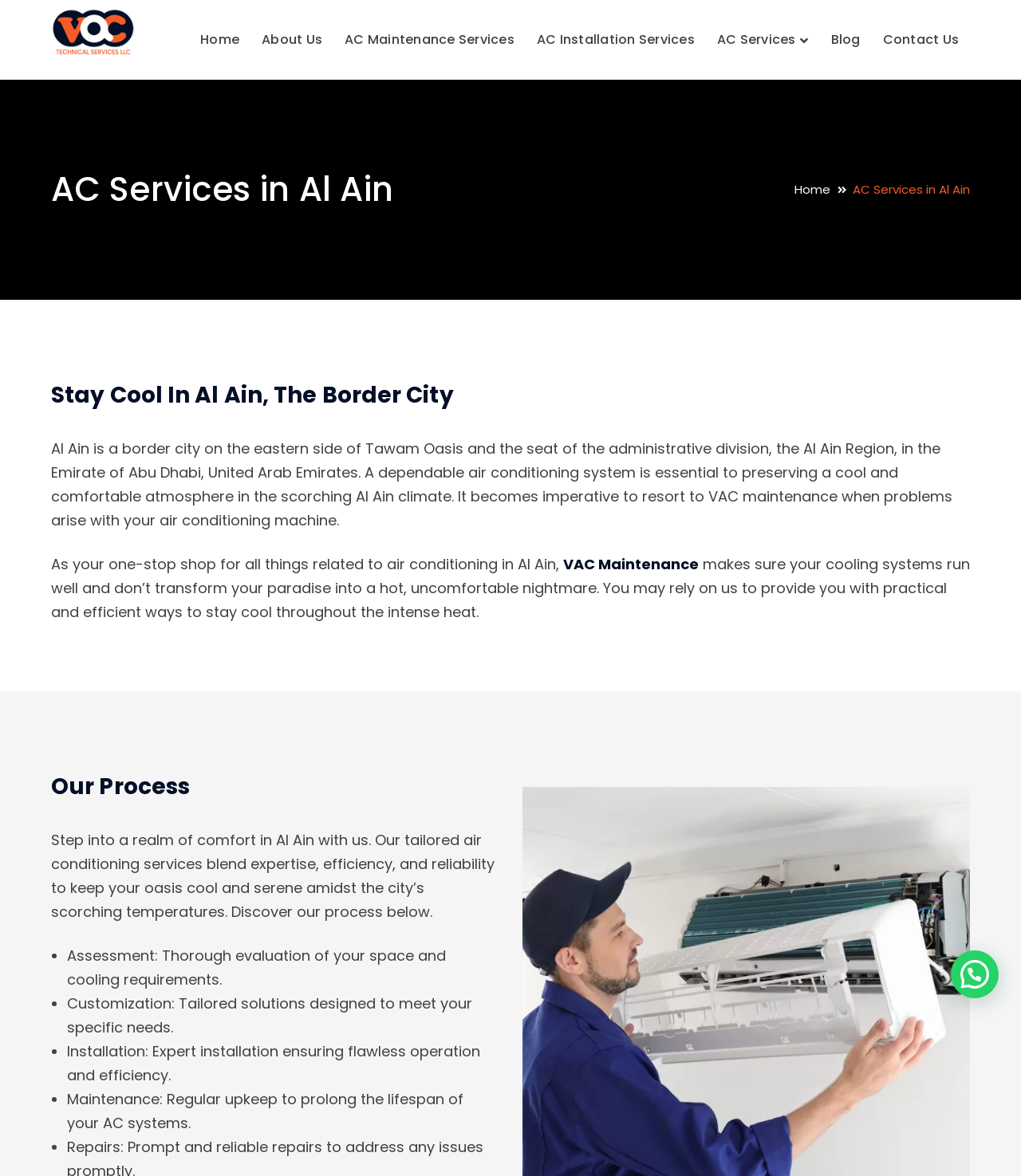Can you specify the bounding box coordinates of the area that needs to be clicked to fulfill the following instruction: "Learn more about AC Installation Services"?

[0.526, 0.0, 0.68, 0.068]